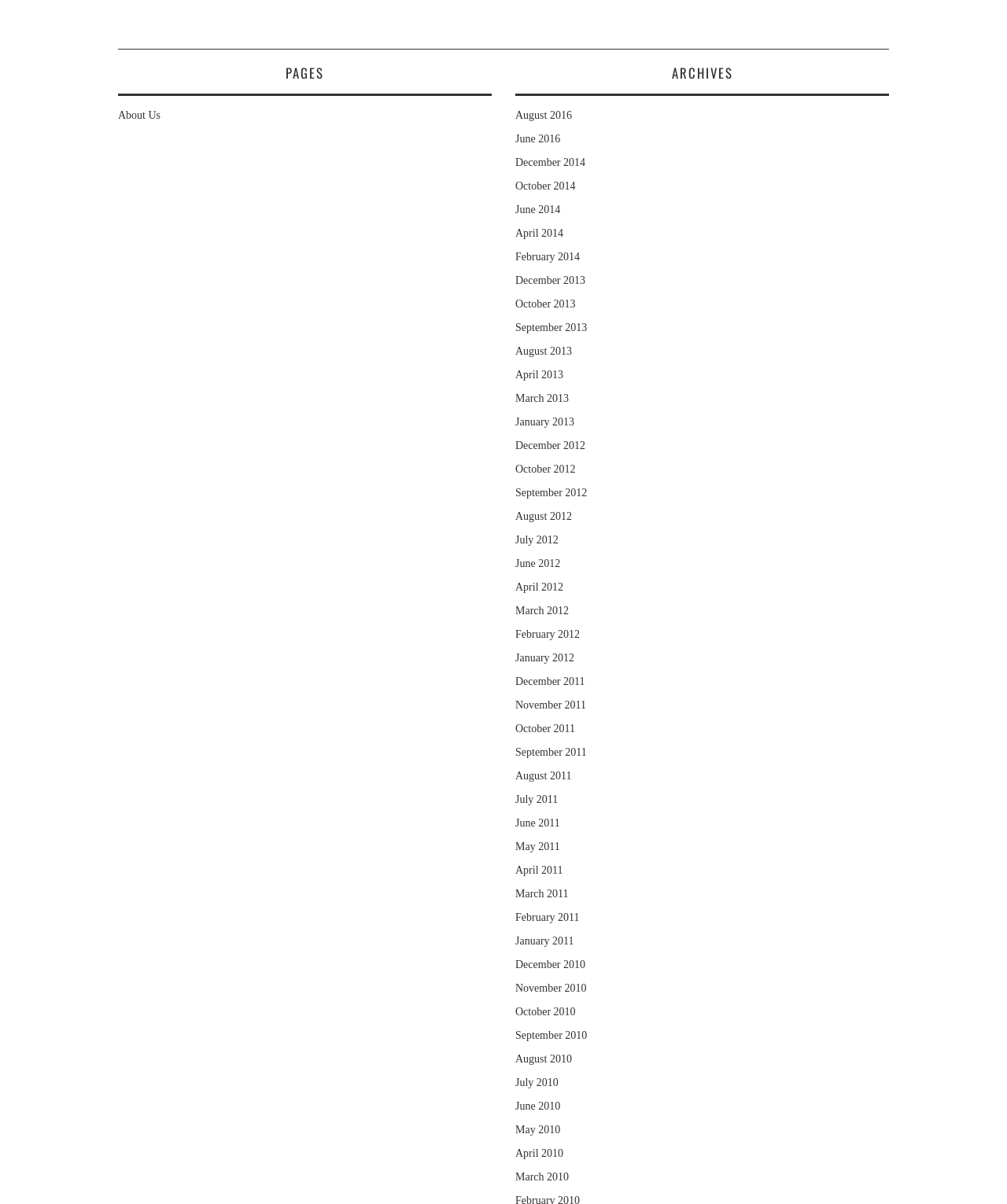Given the element description: "July 2010", predict the bounding box coordinates of the UI element it refers to, using four float numbers between 0 and 1, i.e., [left, top, right, bottom].

[0.512, 0.894, 0.555, 0.904]